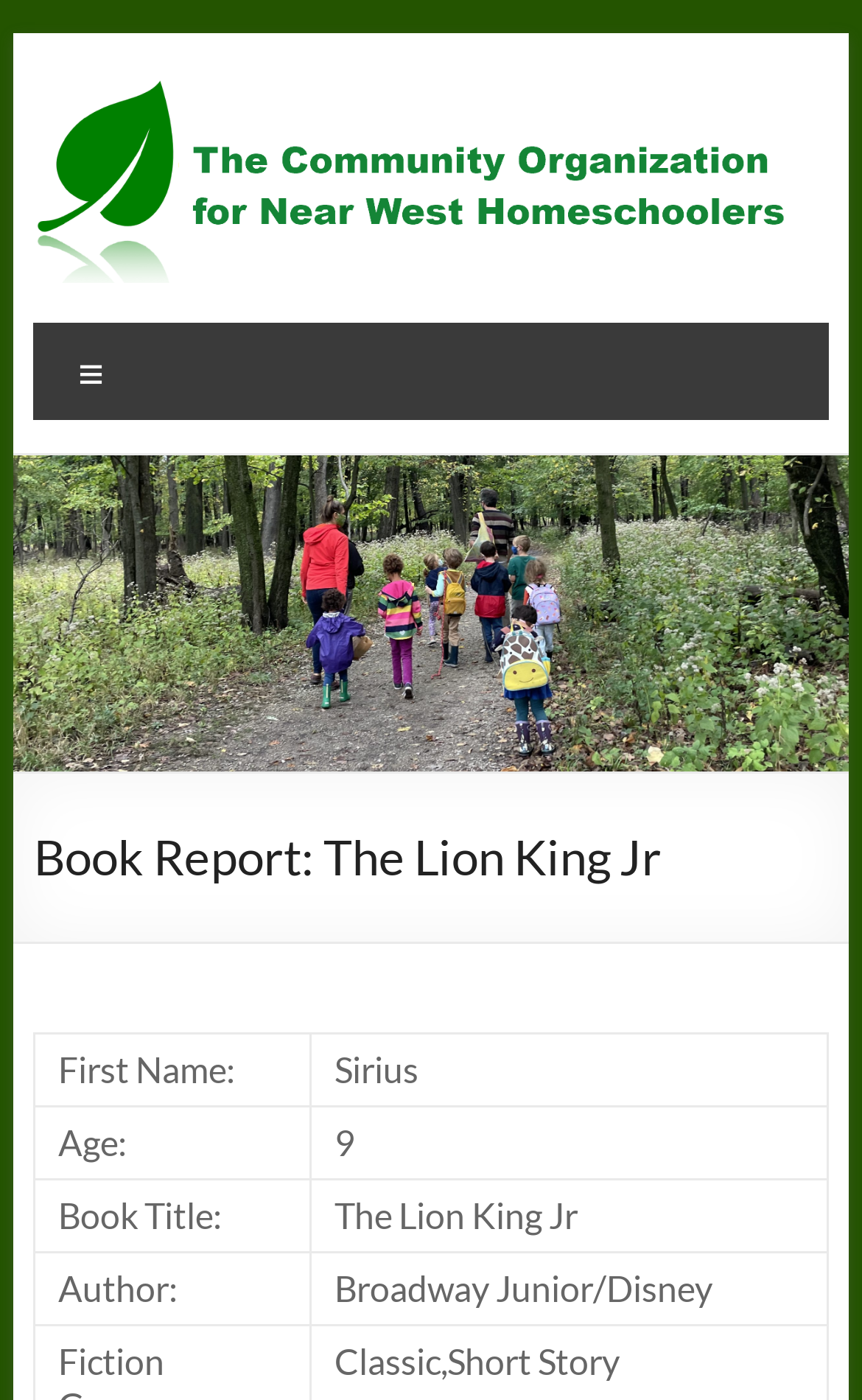What is the name of the organization associated with this webpage?
Answer briefly with a single word or phrase based on the image.

Community Organization for Near West Homeschoolers